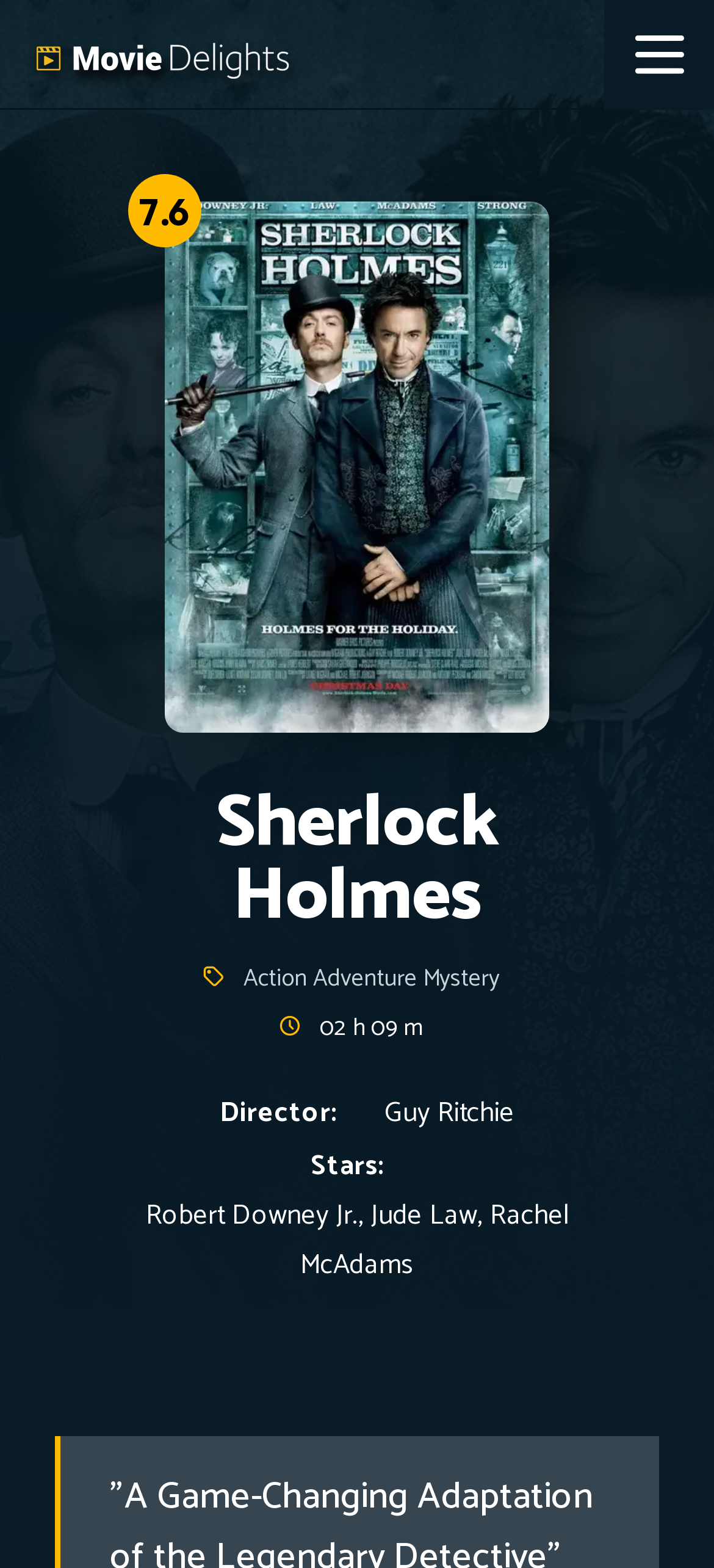Can you give a comprehensive explanation to the question given the content of the image?
Who are the stars of the movie?

I found the stars of the movie by looking at the static text element with the value 'Robert Downey Jr., Jude Law, Rachel McAdams' located below the label 'Stars:', which is likely to be the stars of the movie.